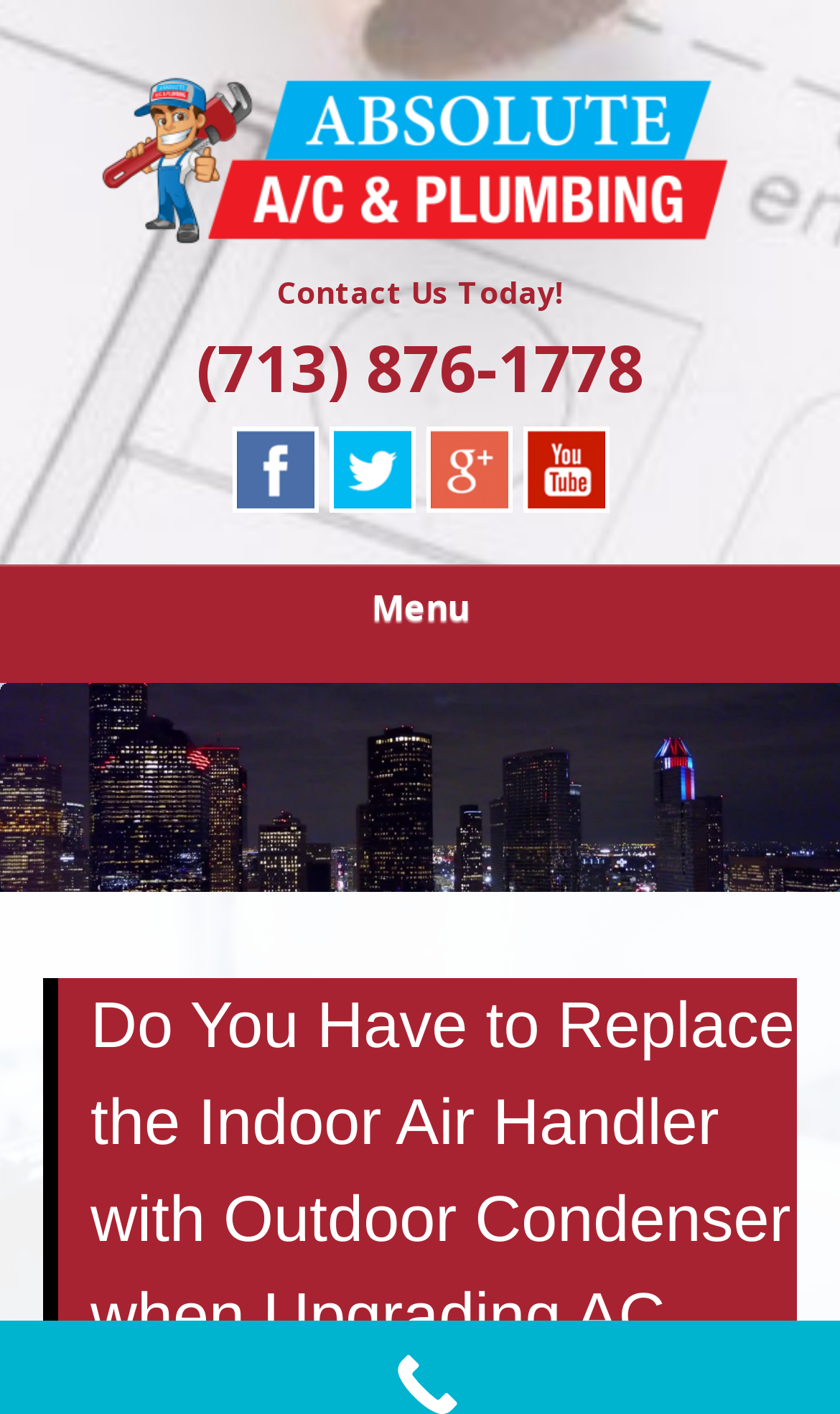Identify the bounding box coordinates of the area that should be clicked in order to complete the given instruction: "Click on the title of the assignment". The bounding box coordinates should be four float numbers between 0 and 1, i.e., [left, top, right, bottom].

None